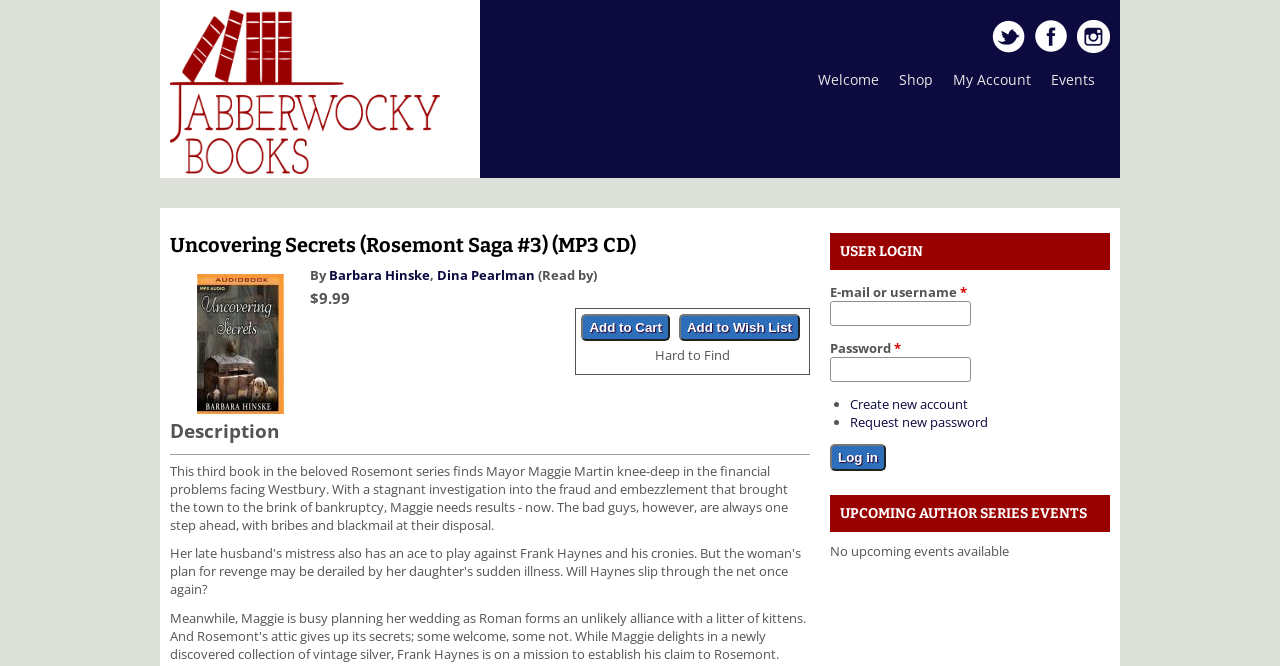Provide your answer in one word or a succinct phrase for the question: 
What is the price of the book?

$9.99